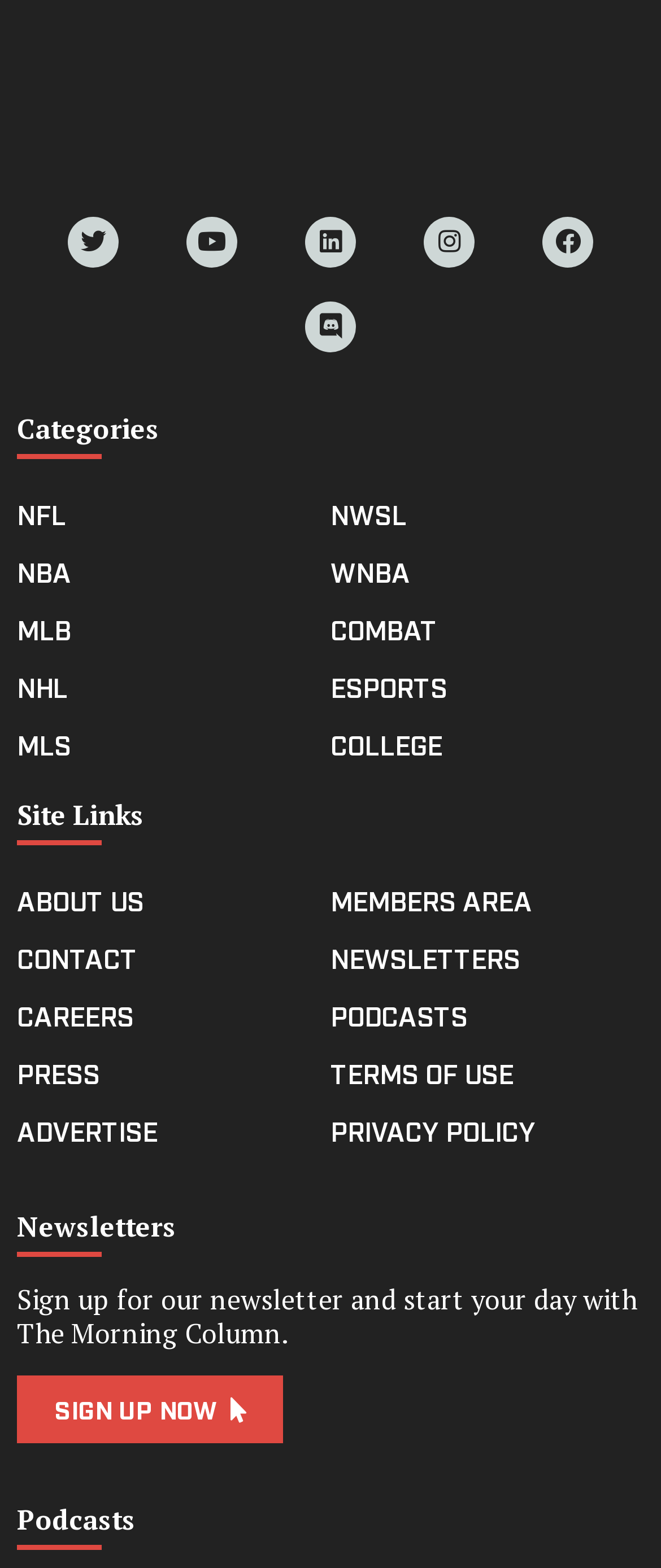Please specify the bounding box coordinates of the clickable section necessary to execute the following command: "Read about us".

[0.026, 0.56, 0.5, 0.586]